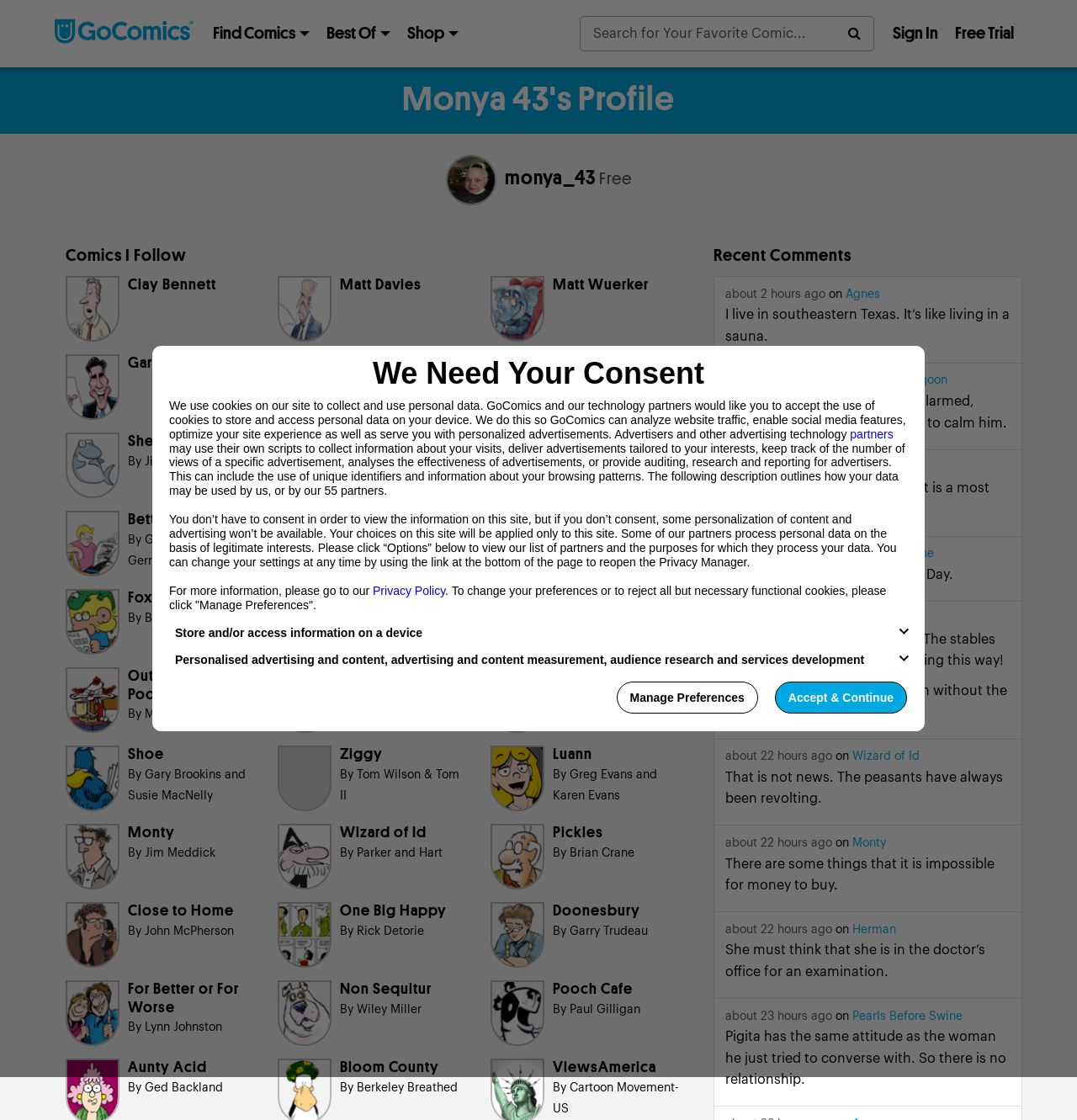Can you give a detailed response to the following question using the information from the image? How many comics does Monya 43 follow?

I counted the number of links under the 'Comics I Follow' heading, and there are 24 links, each representing a comic that Monya 43 follows.